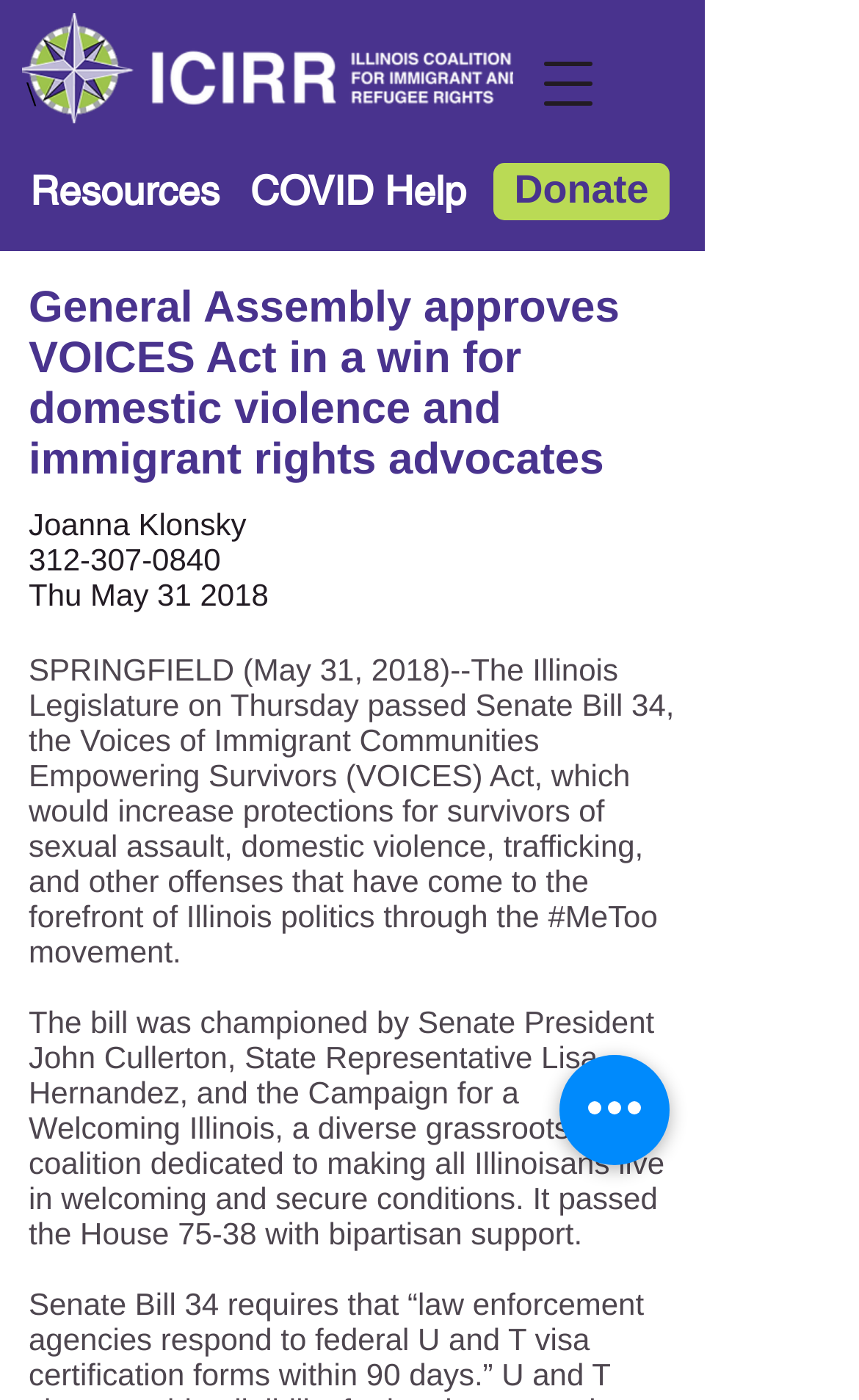Find and provide the bounding box coordinates for the UI element described here: "parent_node: Resources aria-label="Open navigation menu"". The coordinates should be given as four float numbers between 0 and 1: [left, top, right, bottom].

[0.597, 0.02, 0.726, 0.099]